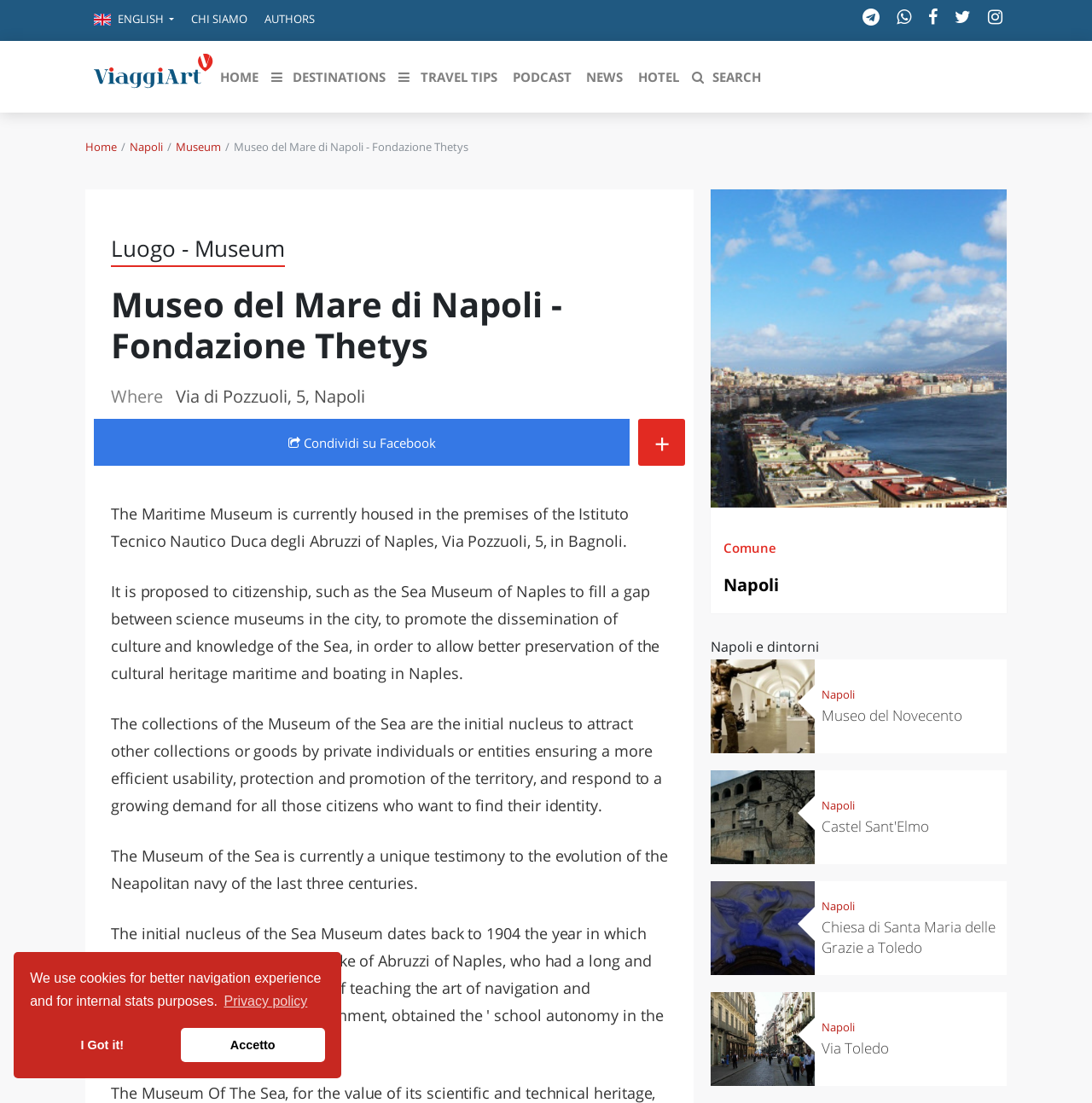Provide the bounding box coordinates of the section that needs to be clicked to accomplish the following instruction: "Learn more about Abruzzo region."

[0.289, 0.146, 0.482, 0.18]